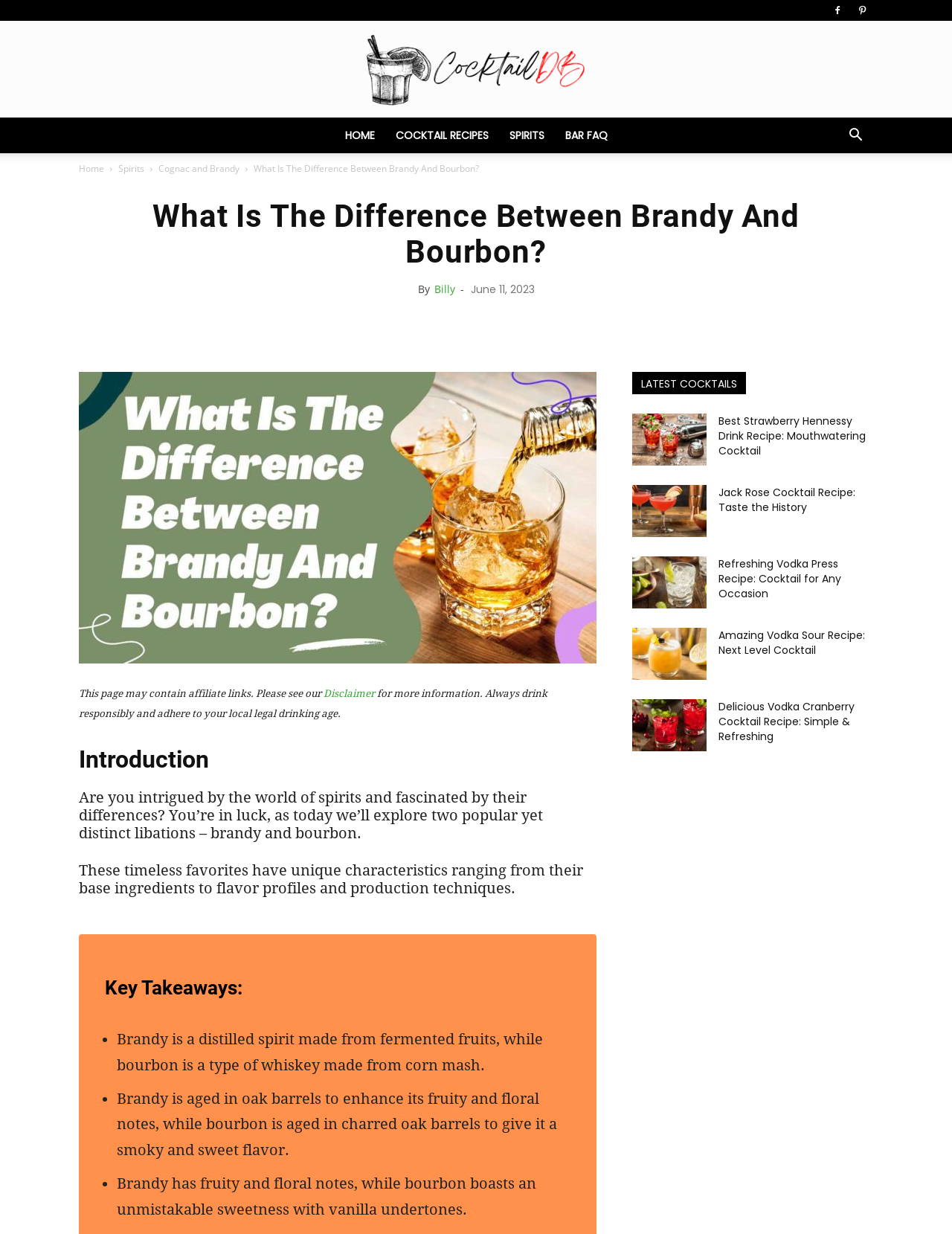Please determine the headline of the webpage and provide its content.

What Is The Difference Between Brandy And Bourbon?